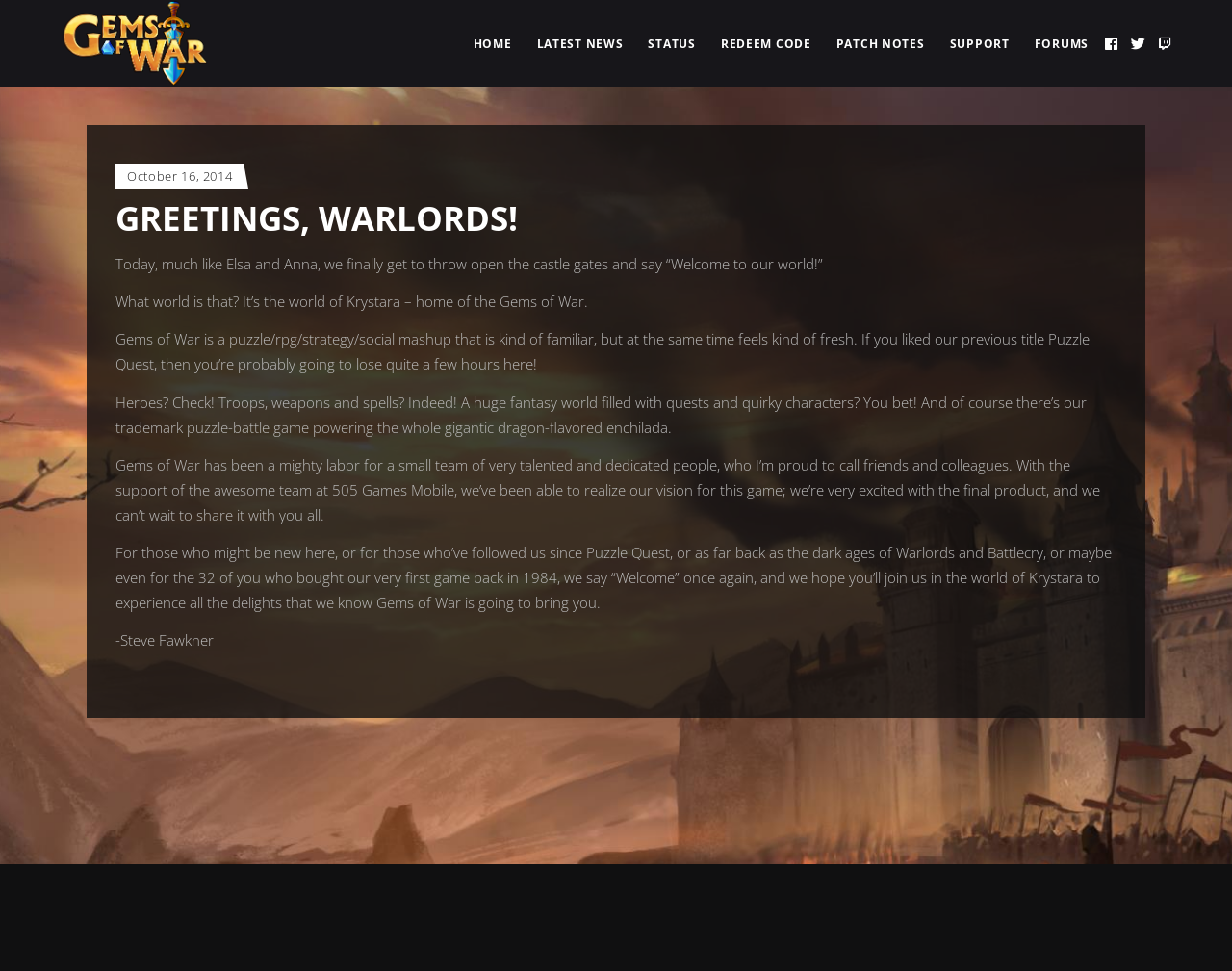Indicate the bounding box coordinates of the element that must be clicked to execute the instruction: "Click the HOME link". The coordinates should be given as four float numbers between 0 and 1, i.e., [left, top, right, bottom].

[0.377, 0.0, 0.422, 0.089]